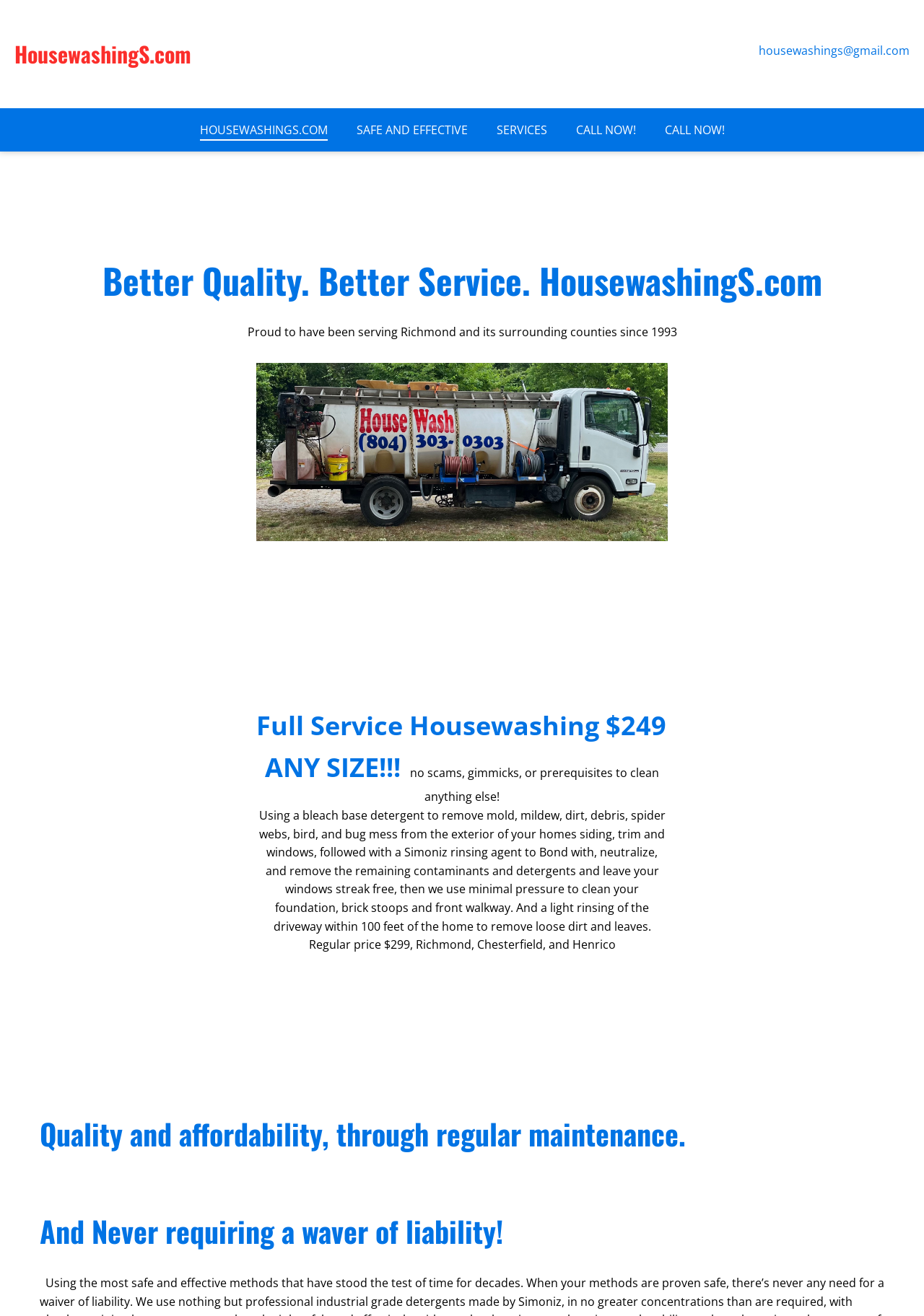Identify the bounding box for the UI element specified in this description: "Call Now!". The coordinates must be four float numbers between 0 and 1, formatted as [left, top, right, bottom].

[0.704, 0.082, 0.8, 0.115]